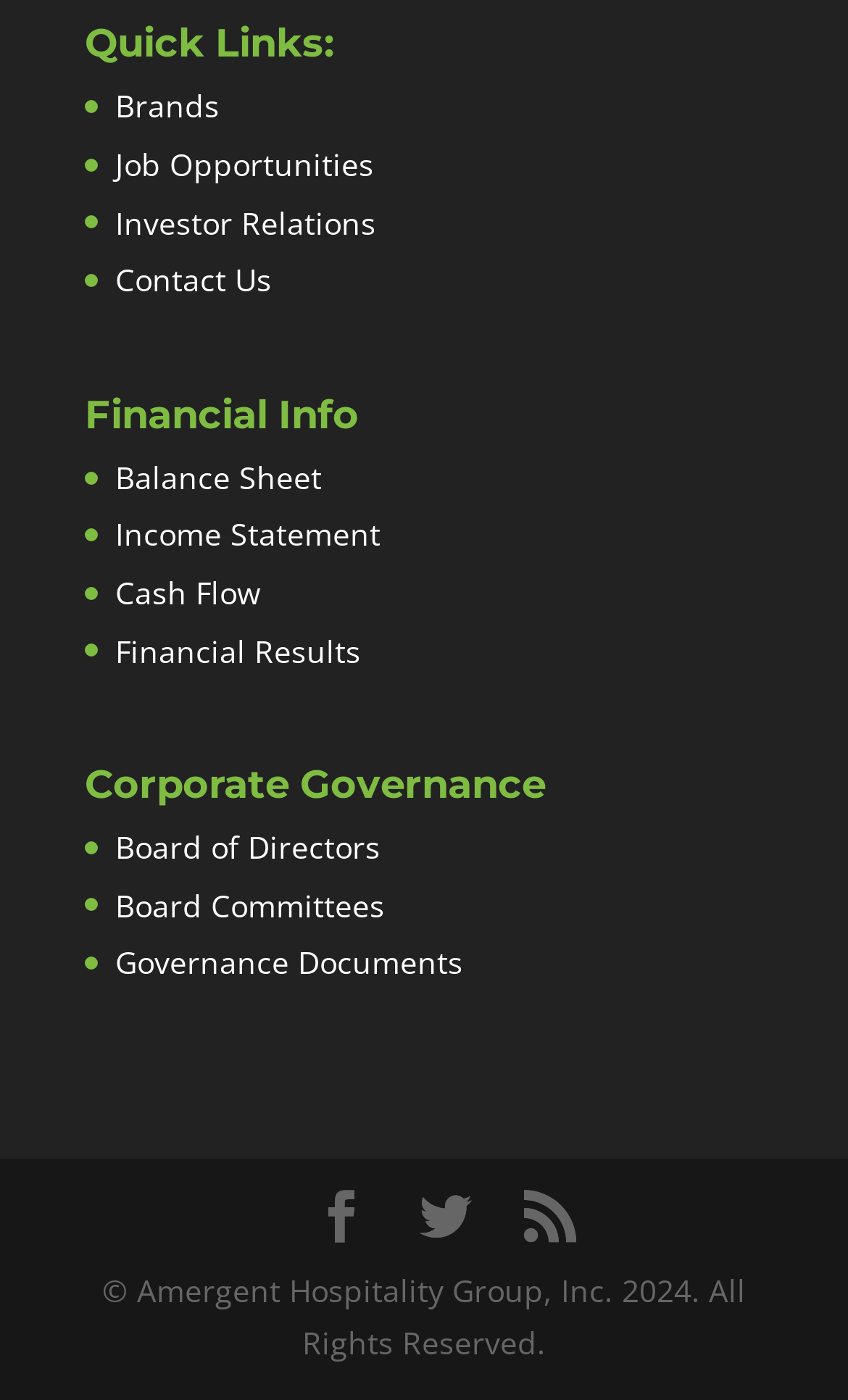Bounding box coordinates should be provided in the format (top-left x, top-left y, bottom-right x, bottom-right y) with all values between 0 and 1. Identify the bounding box for this UI element: Accept all cookies

None